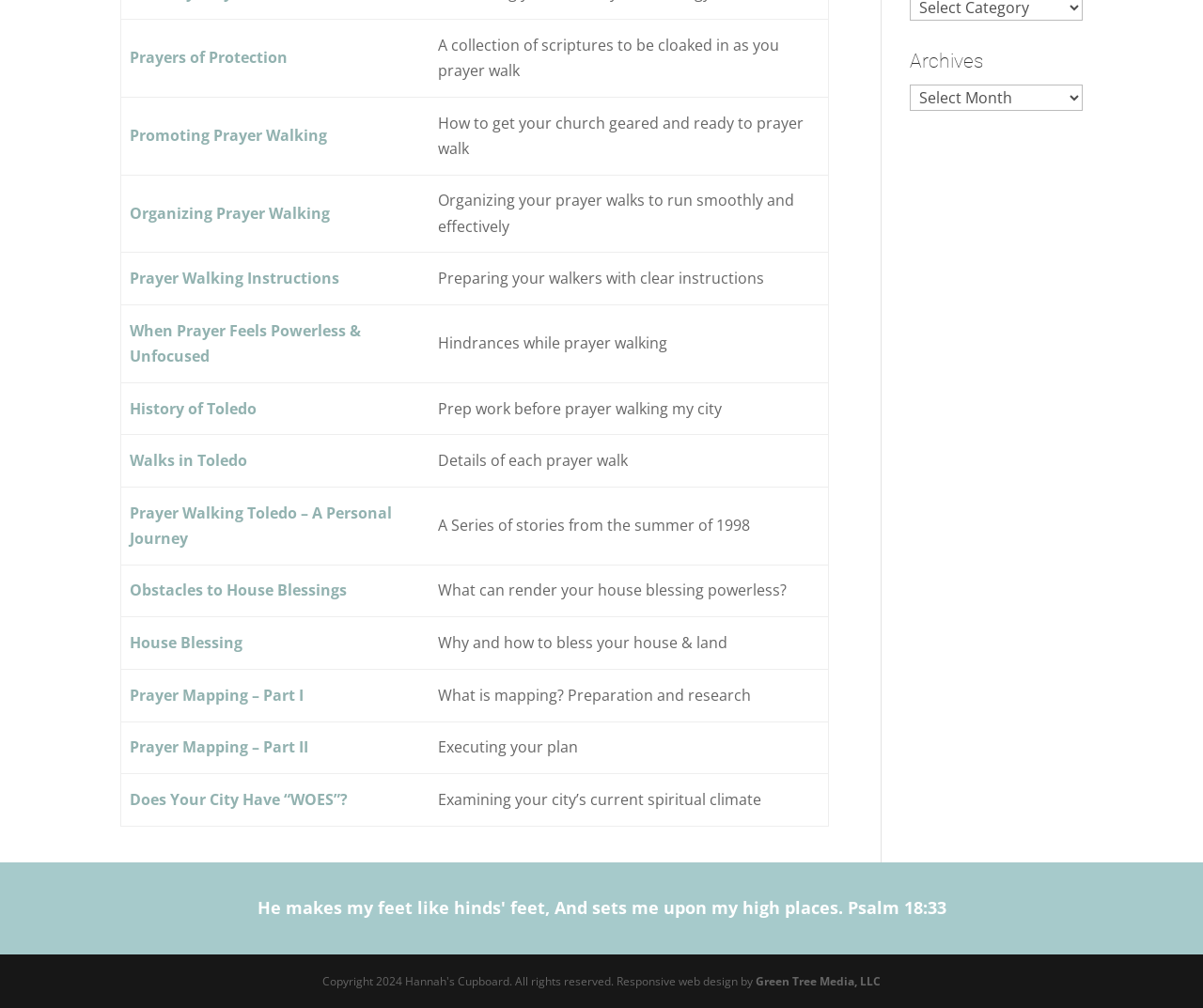Using the provided element description: "Prayer Mapping – Part II", determine the bounding box coordinates of the corresponding UI element in the screenshot.

[0.108, 0.731, 0.257, 0.751]